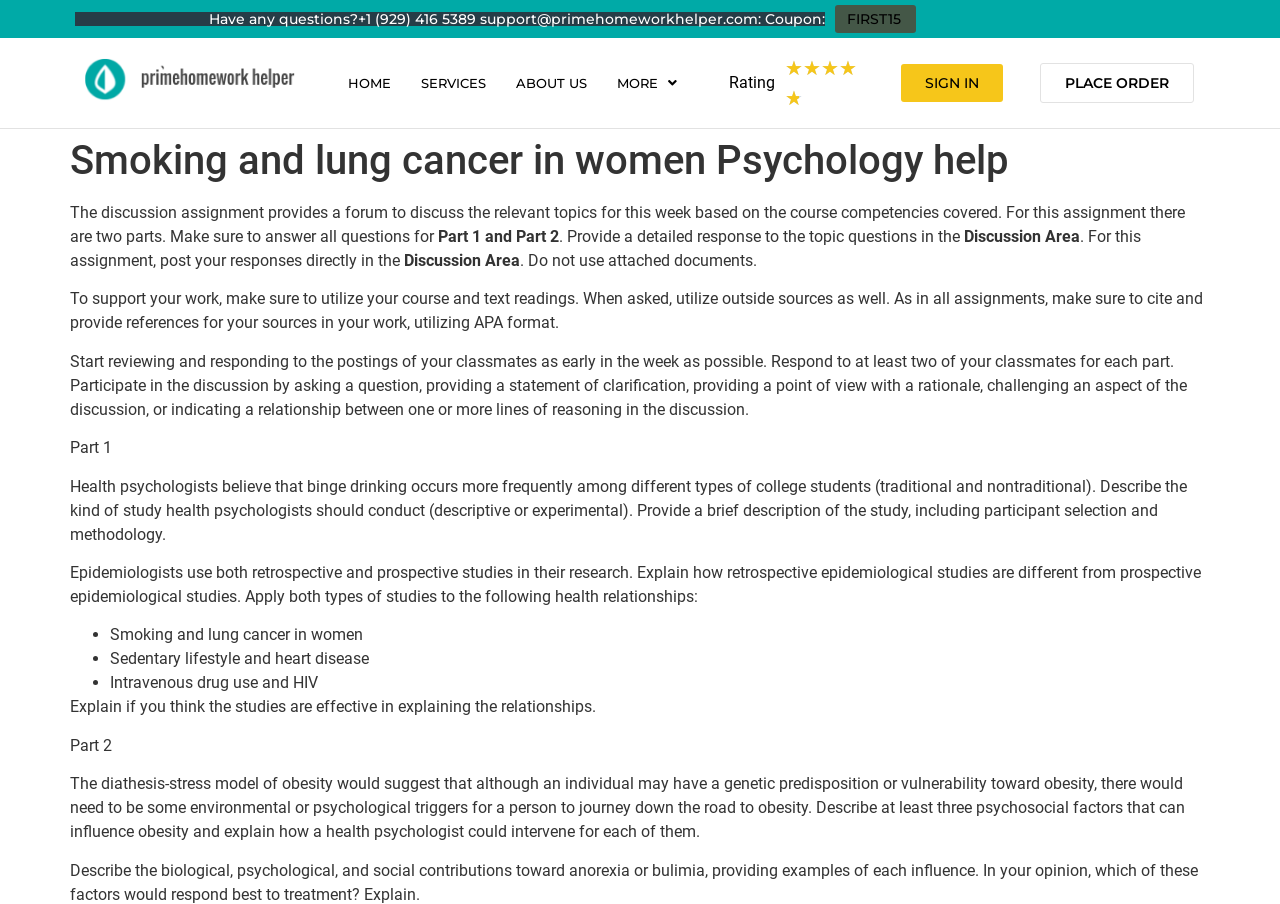Please locate the bounding box coordinates of the element that should be clicked to complete the given instruction: "Call the support number".

[0.163, 0.011, 0.645, 0.031]